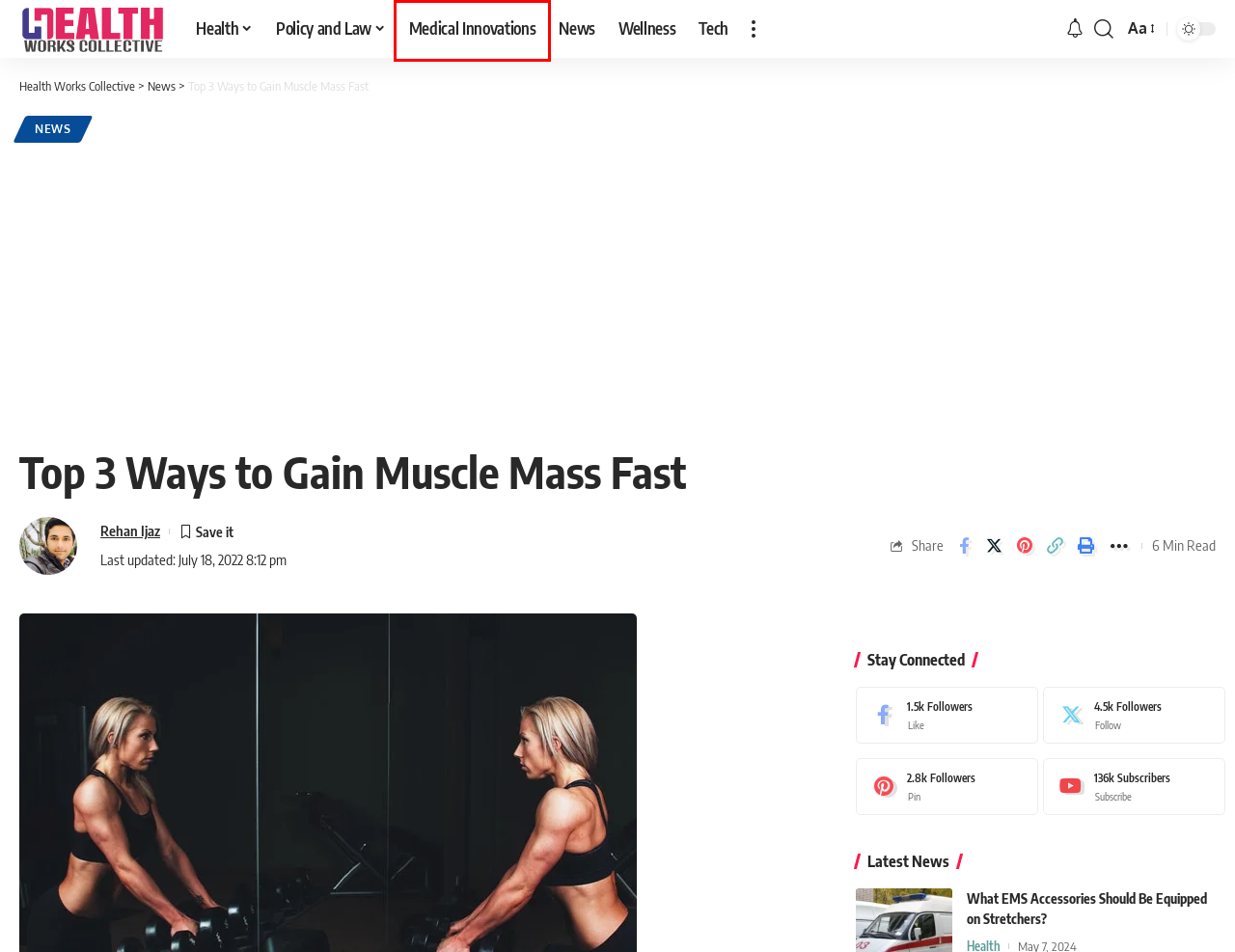You have a screenshot of a webpage, and a red bounding box highlights an element. Select the webpage description that best fits the new page after clicking the element within the bounding box. Options are:
A. Technology Archives - Health Works Collective
B. Health Works Collective - News and Analysis on Global Health
C. Medical Innovations Archives - Health Works Collective
D. Rehan Ijaz, Author at Health Works Collective
E. Words That Heal: the Power of Medical Writing in Healthcare
F. News Archives - Health Works Collective
G. Automated Library Prep in Next-Gen Sequencing in Healthcare
H. Wellness Archives - Health Works Collective

C